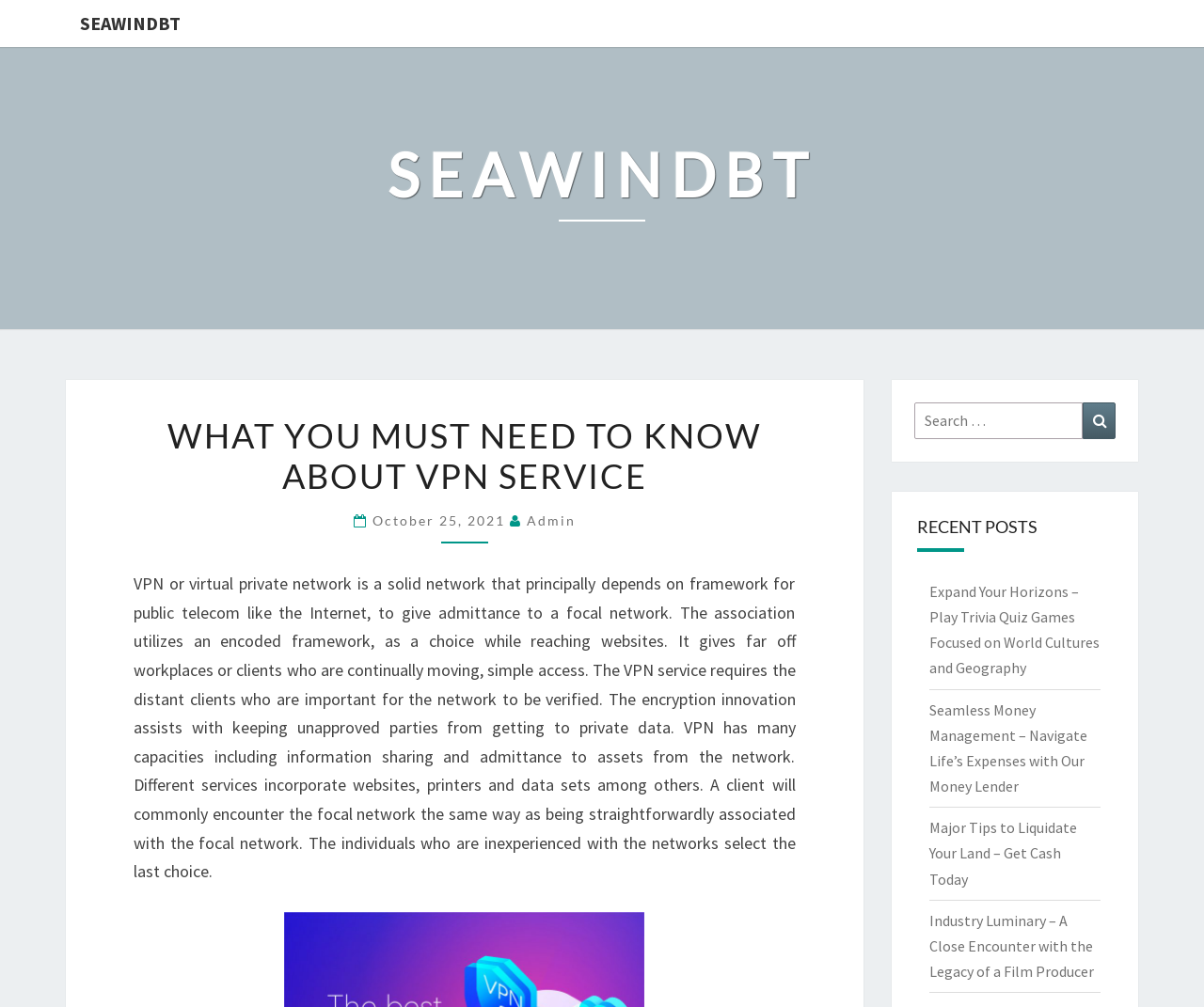Locate the bounding box coordinates of the element to click to perform the following action: 'Search for something'. The coordinates should be given as four float values between 0 and 1, in the form of [left, top, right, bottom].

[0.899, 0.4, 0.927, 0.436]